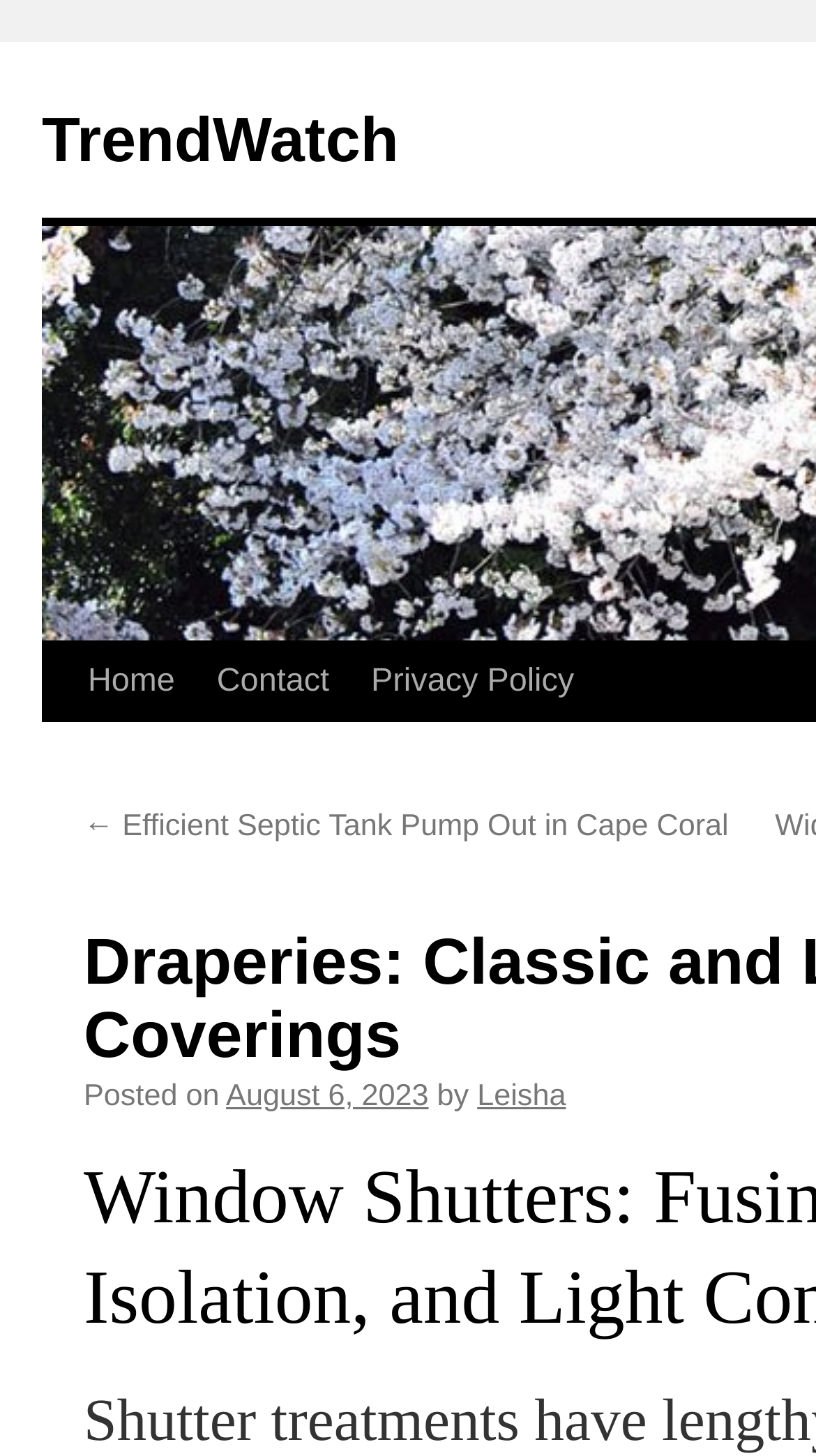What is the date of the latest article?
Provide a short answer using one word or a brief phrase based on the image.

August 6, 2023